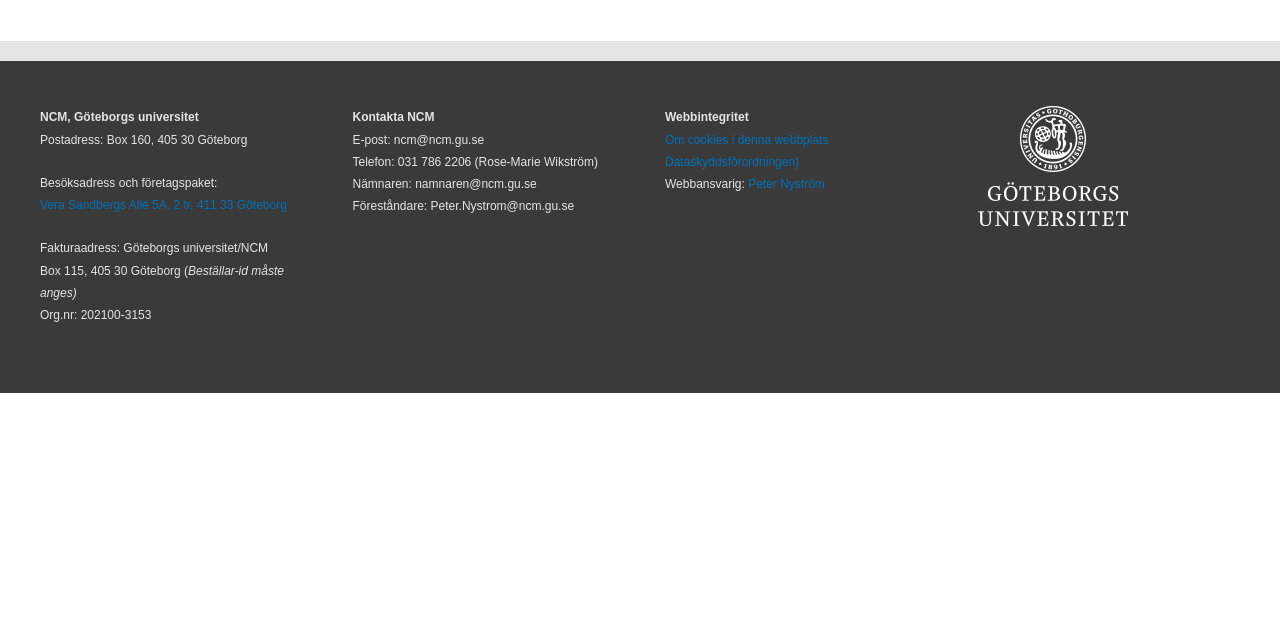Please find the bounding box for the UI component described as follows: "Peter Nyström".

[0.584, 0.277, 0.644, 0.299]